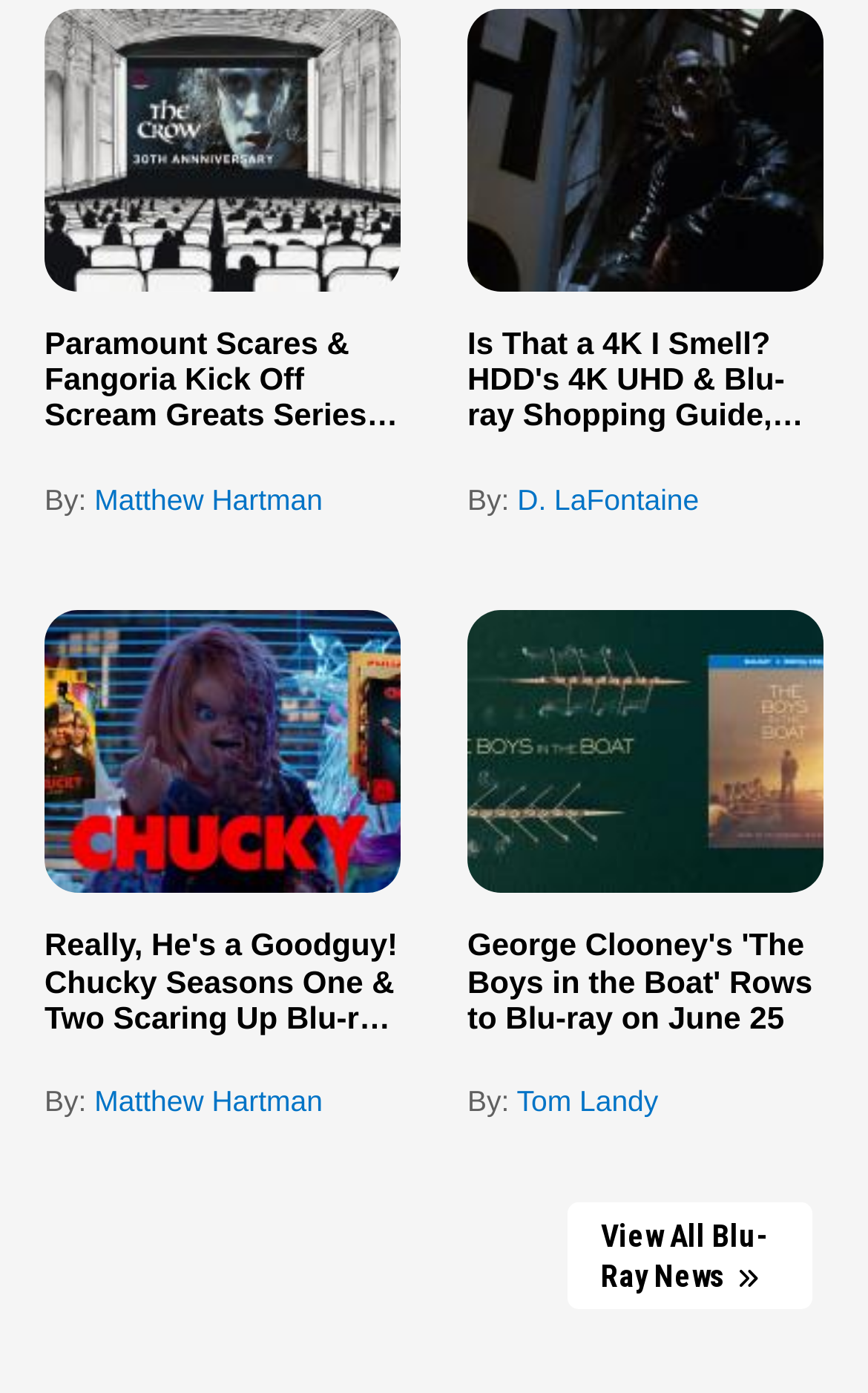Can you show the bounding box coordinates of the region to click on to complete the task described in the instruction: "View all Blu-Ray news"?

[0.654, 0.863, 0.936, 0.94]